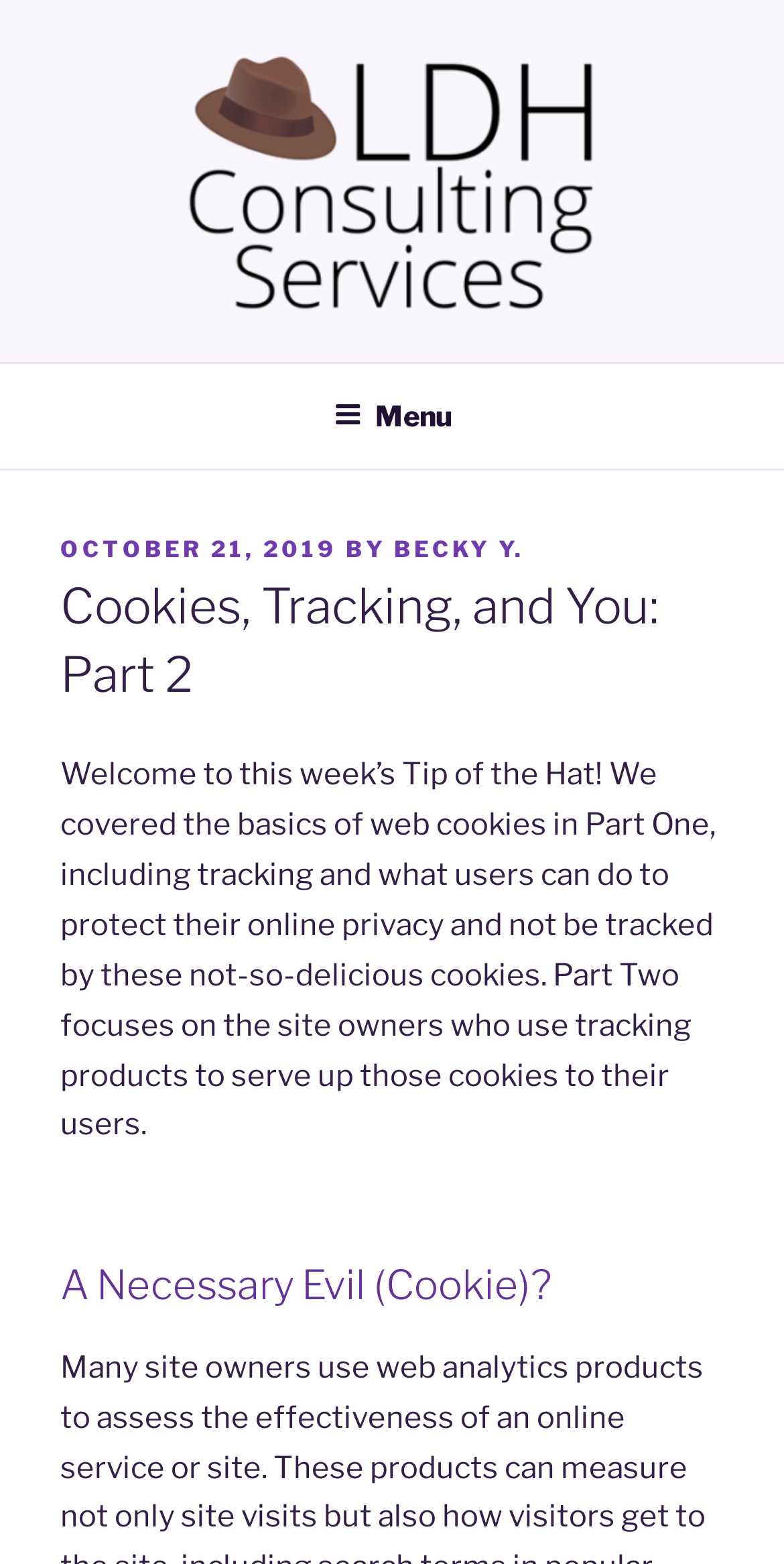What is the title of the second section of the article?
We need a detailed and meticulous answer to the question.

The title of the second section of the article can be found below the introductory paragraph, where it is written as a heading.